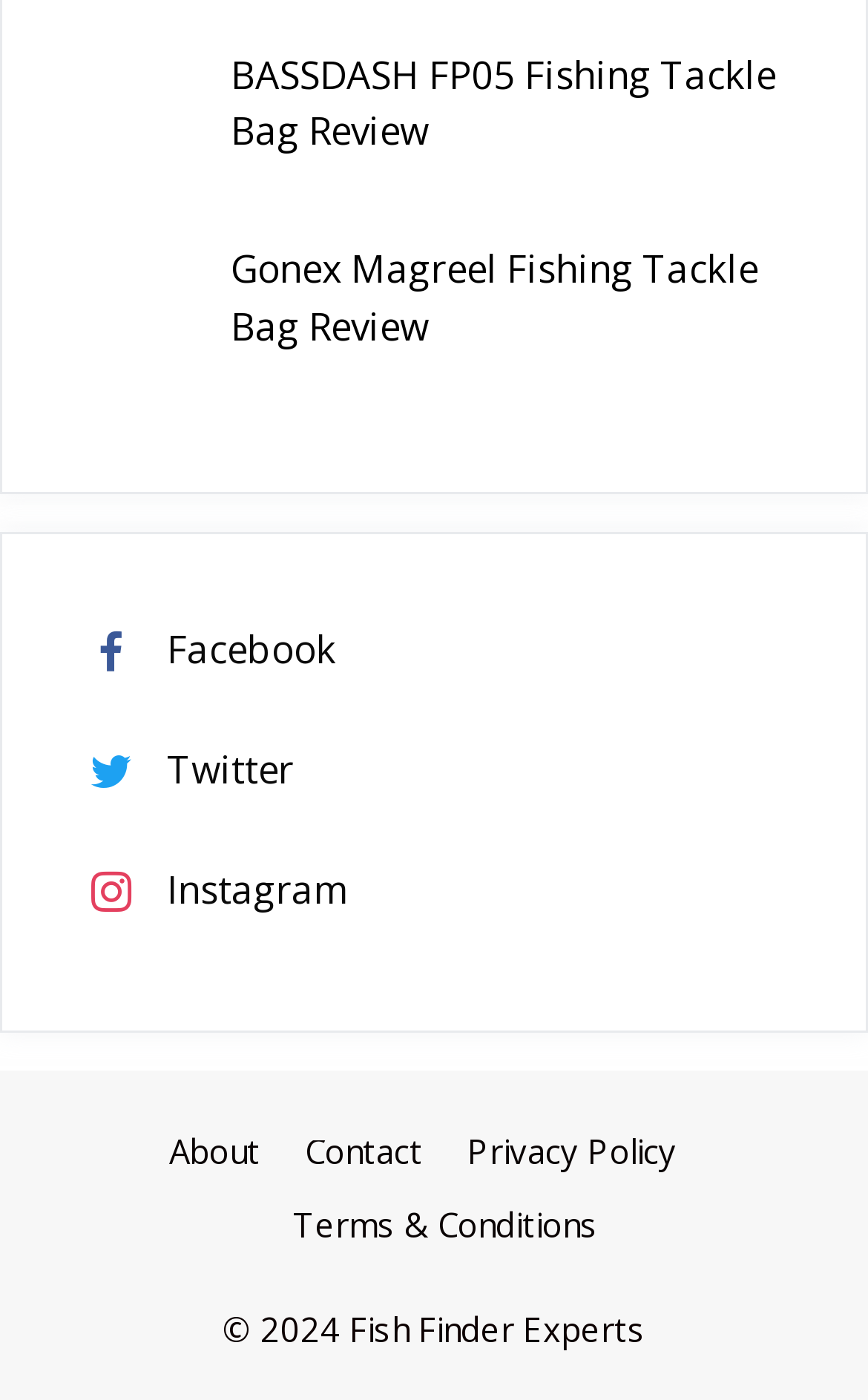Use a single word or phrase to answer this question: 
How many main sections are there on the webpage?

3